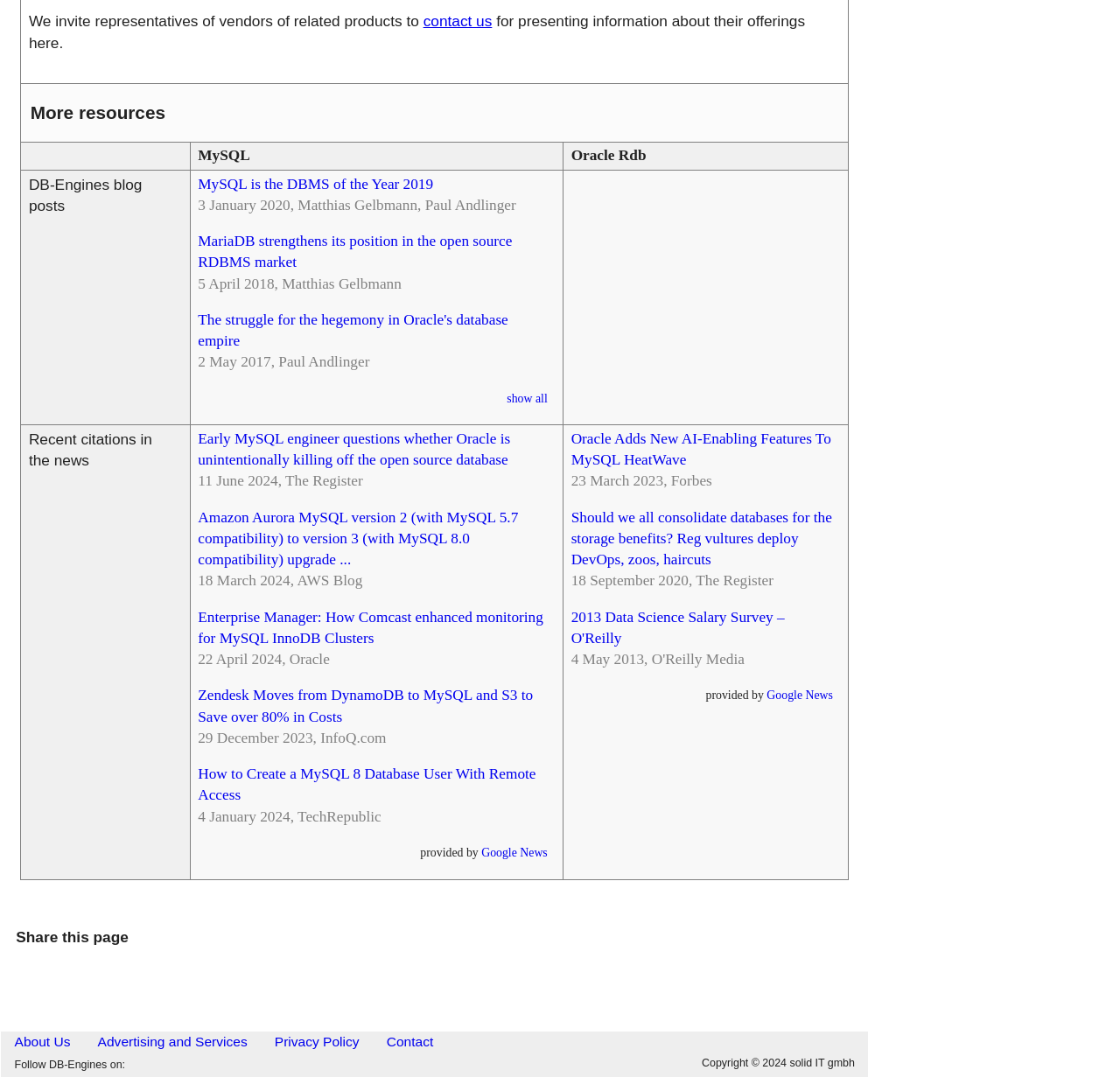What is the purpose of the 'Contact Us' link?
Please provide a comprehensive answer based on the visual information in the image.

The 'Contact Us' link is located at the top of the webpage, and its purpose is to allow users to get in touch with the website administrators or owners, likely to provide feedback, ask questions, or request information.